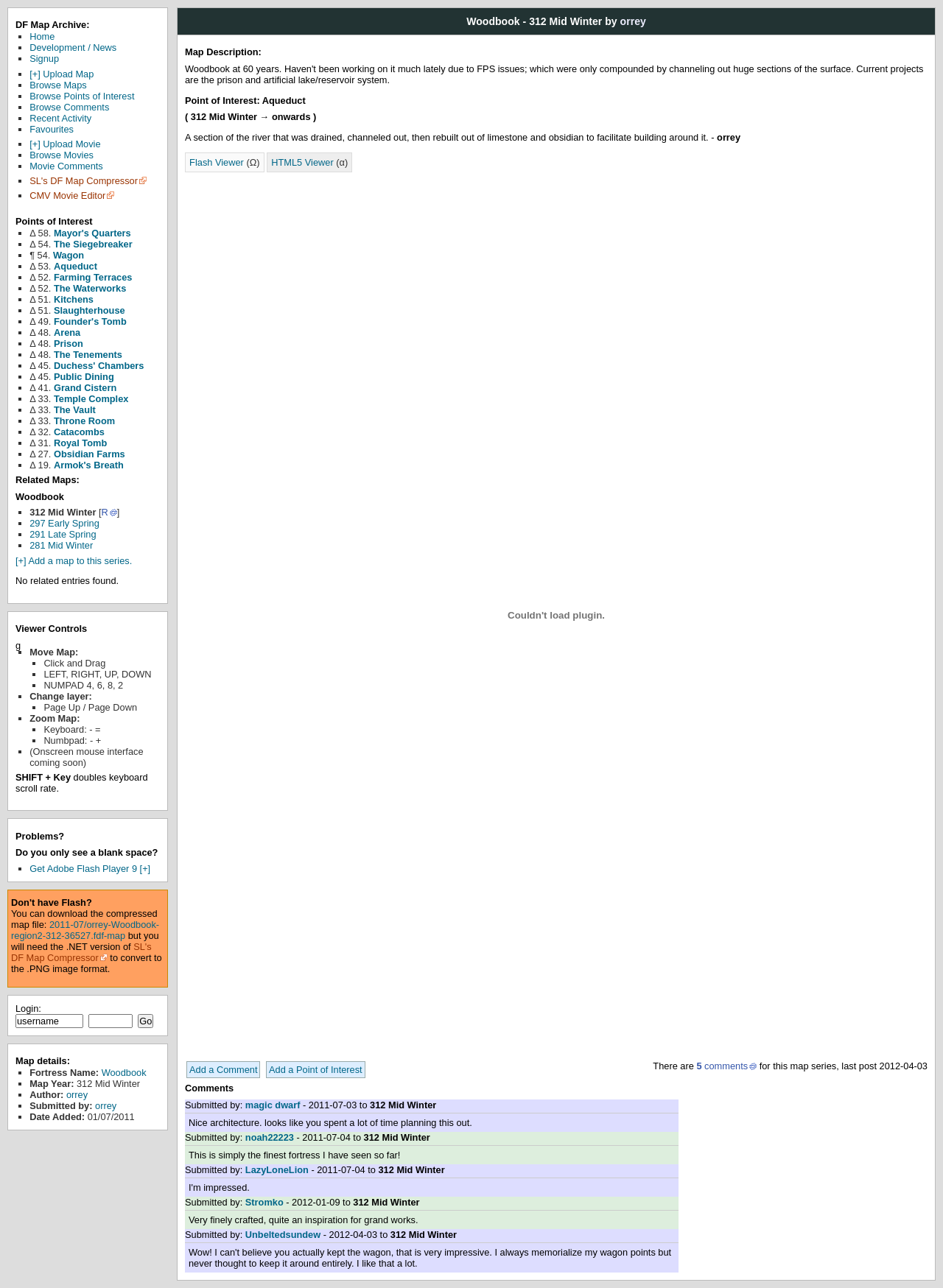Please provide a one-word or short phrase answer to the question:
Who submitted the first comment?

magic dwarf